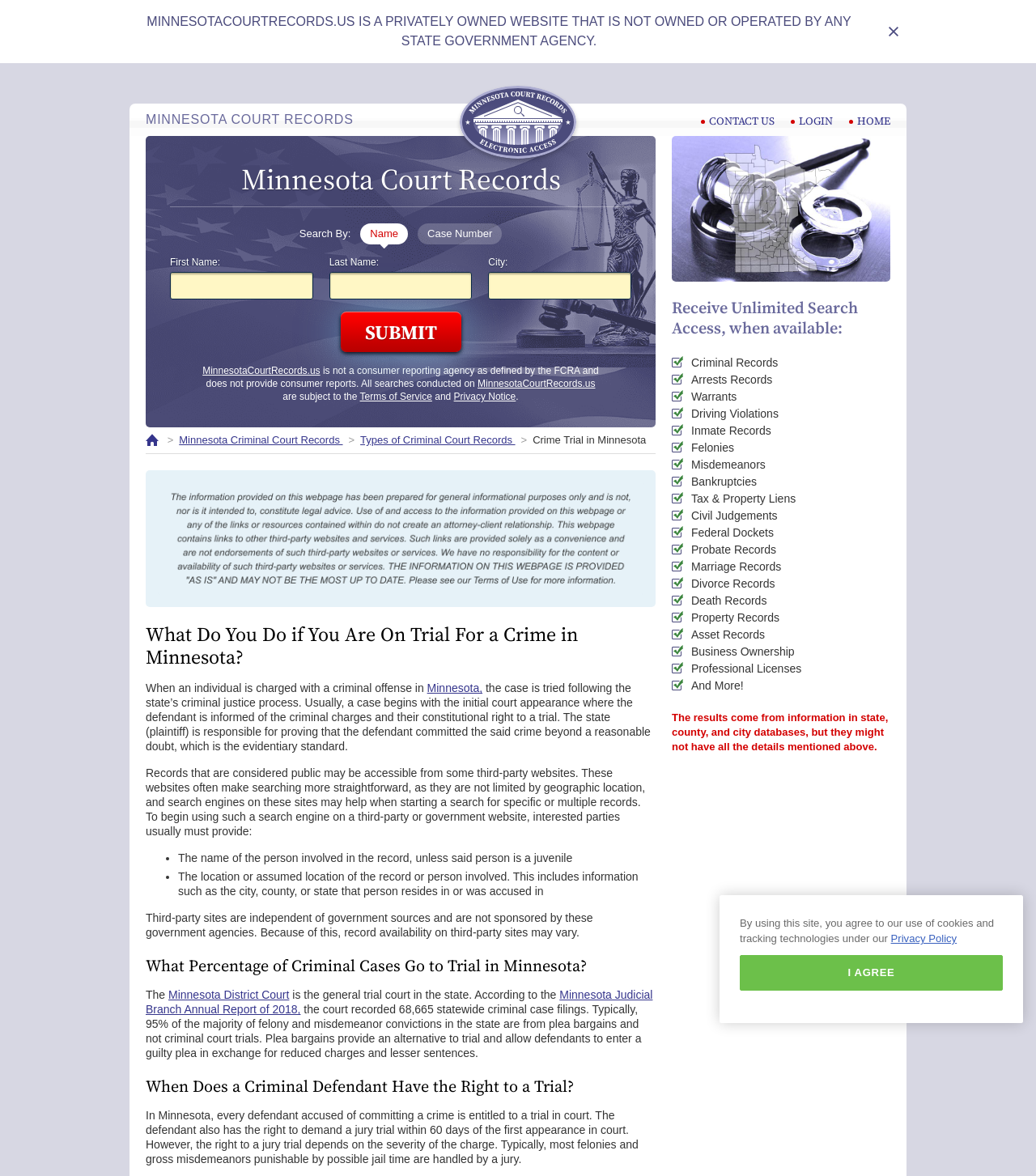Provide the bounding box coordinates of the section that needs to be clicked to accomplish the following instruction: "Contact us."

[0.677, 0.097, 0.748, 0.11]